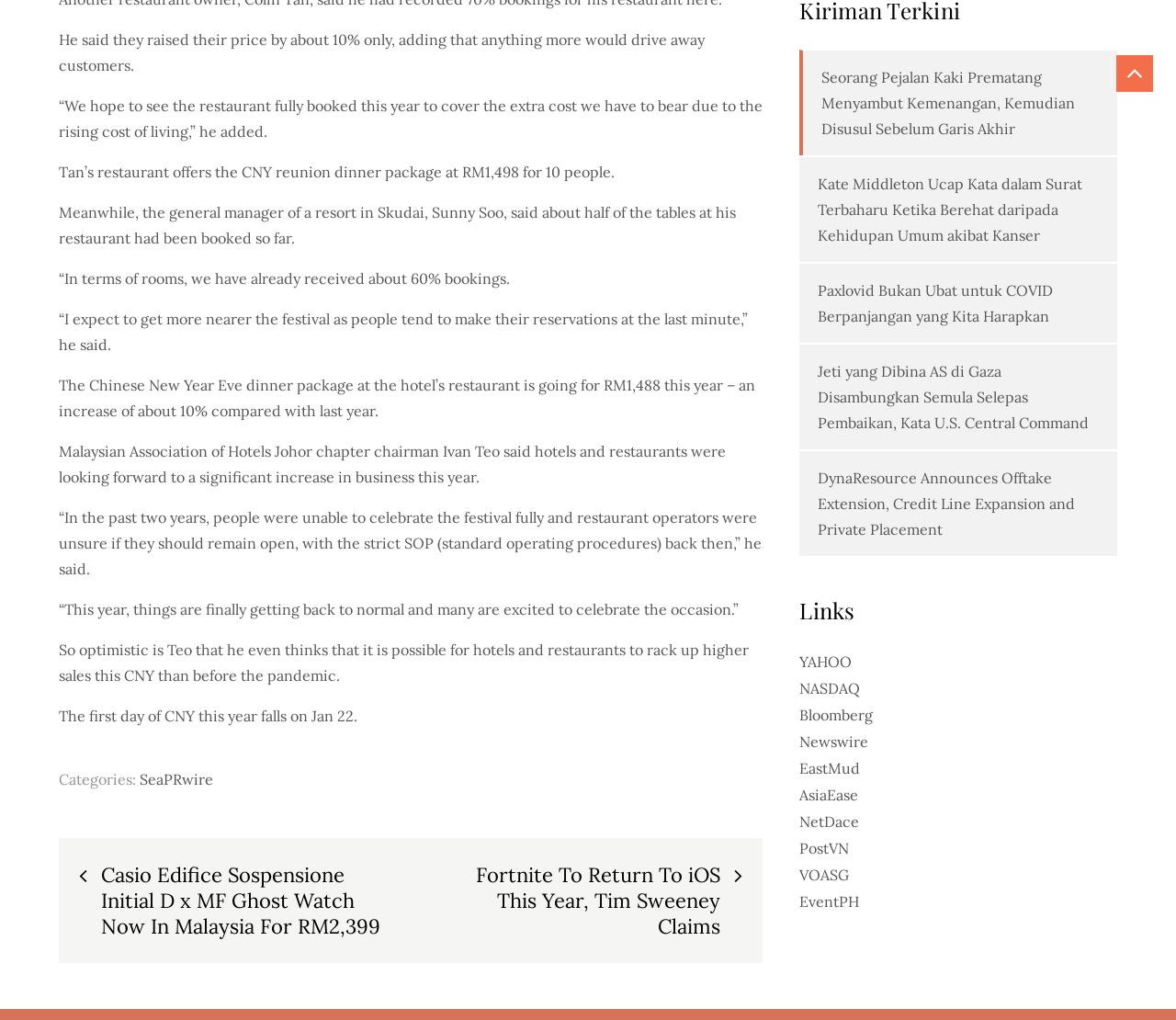Determine the bounding box coordinates of the area to click in order to meet this instruction: "Navigate to 'Kiriman'".

[0.05, 0.821, 0.649, 0.944]